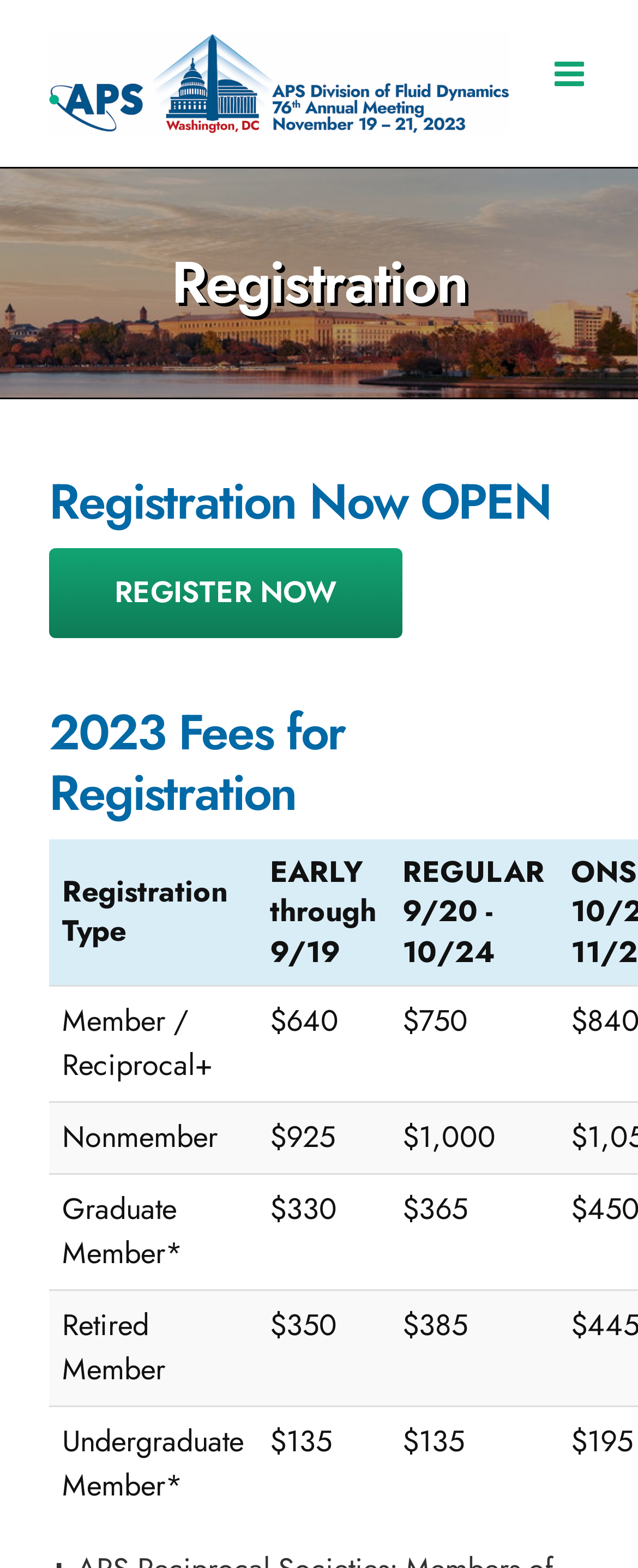What is the fee for a non-member registering between 9/20 and 10/24?
Answer with a single word or short phrase according to what you see in the image.

$1,000